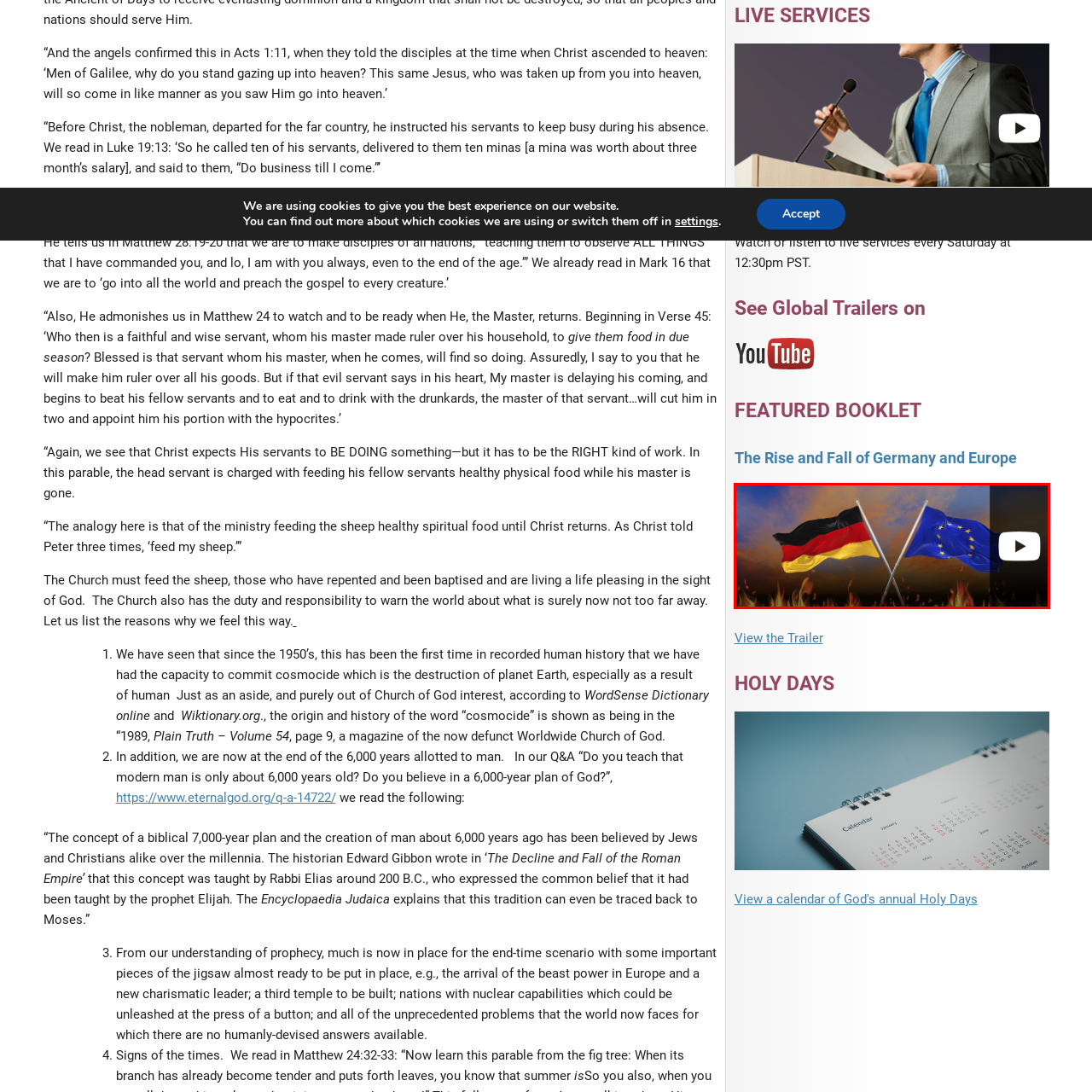Refer to the image encased in the red bounding box and answer the subsequent question with a single word or phrase:
What type of content can viewers engage with?

Multimedia content